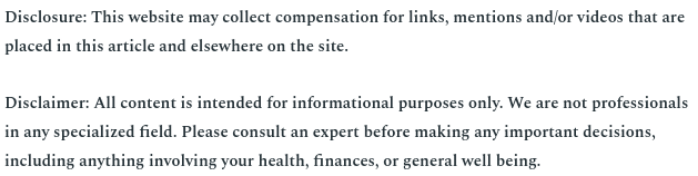Write a descriptive caption for the image, covering all notable aspects.

In the context of heart disease awareness and its impact on daily energy levels, this image serves as a critical reminder about health vigilance. Positioned within an informative article titled "Where Did My Energy Go? If You Have Trouble Walking, You Should Get Tested for Heart Disease," the image complements valuable insights on the sedentary lifestyle prevalent in modern society. It emphasizes the importance of regular health check-ups, especially for older adults, and encourages self-reflection on one's energy levels and overall well-being. The article discusses the detrimental effects of a high-fat, high-sodium diet, particularly in relation to heart health and its correlation with obesity and related health issues. This visual element reinforces the call for proactive health management, urging readers to consult healthcare professionals and remain conscious of their lifestyle choices as they age.